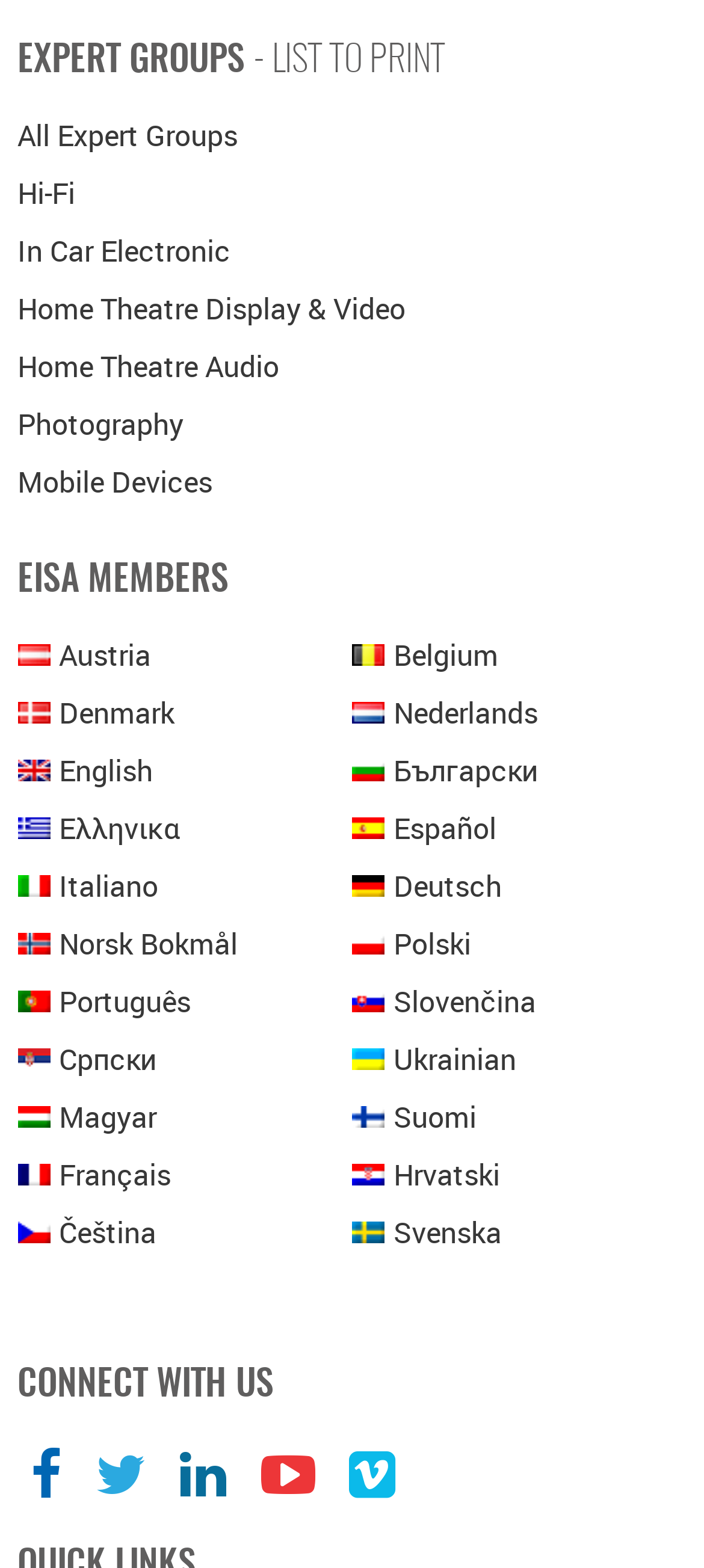Find the bounding box coordinates of the clickable area required to complete the following action: "Check 'In Car Electronic' expert group".

[0.025, 0.148, 0.328, 0.173]